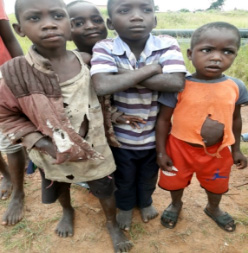Answer the following inquiry with a single word or phrase:
What is the expression of the child in the forefront?

Serious